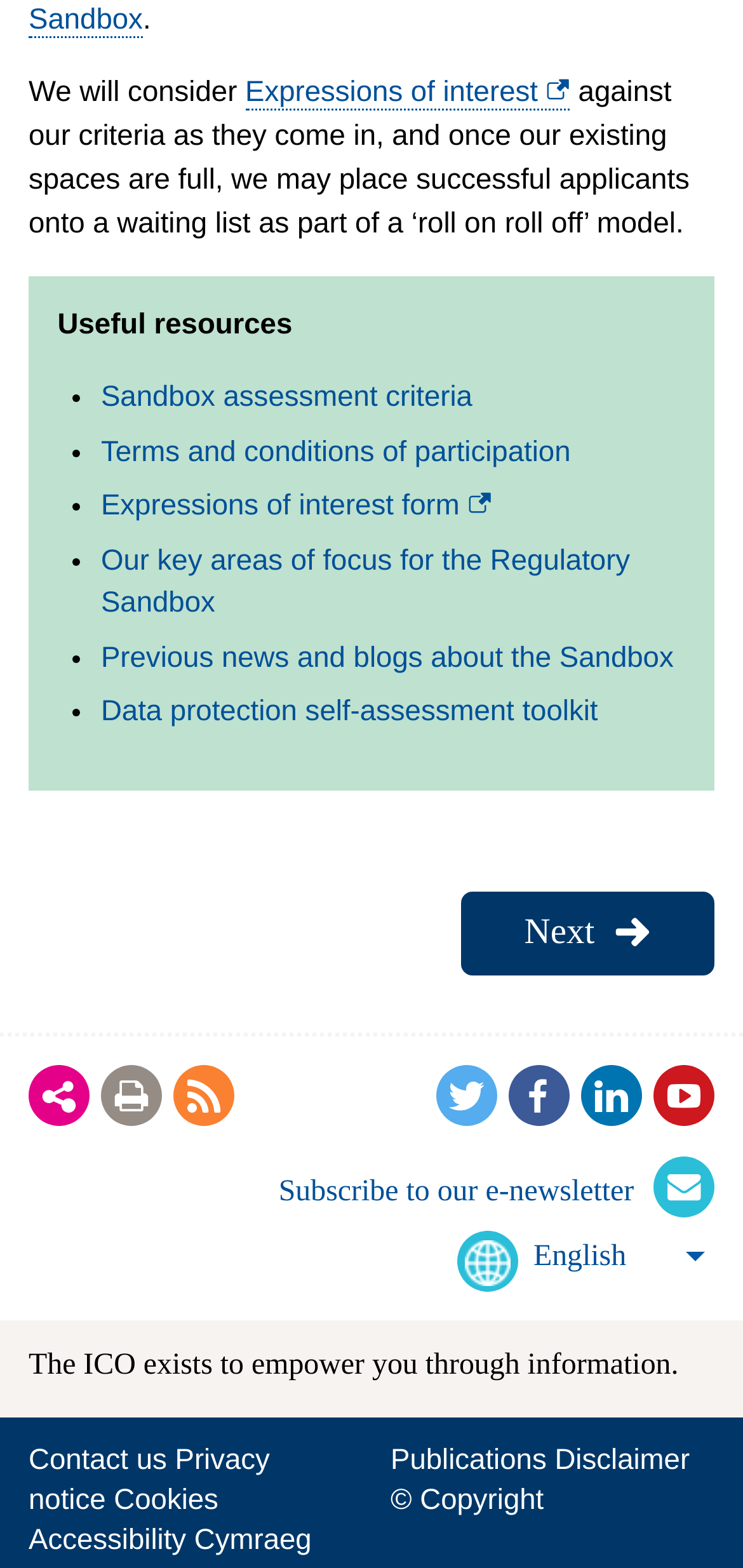What is the purpose of the ICO?
Kindly offer a detailed explanation using the data available in the image.

The webpage has a statement that says 'The ICO exists to empower you through information', indicating that the purpose of the ICO is to provide information to users and empower them in some way.